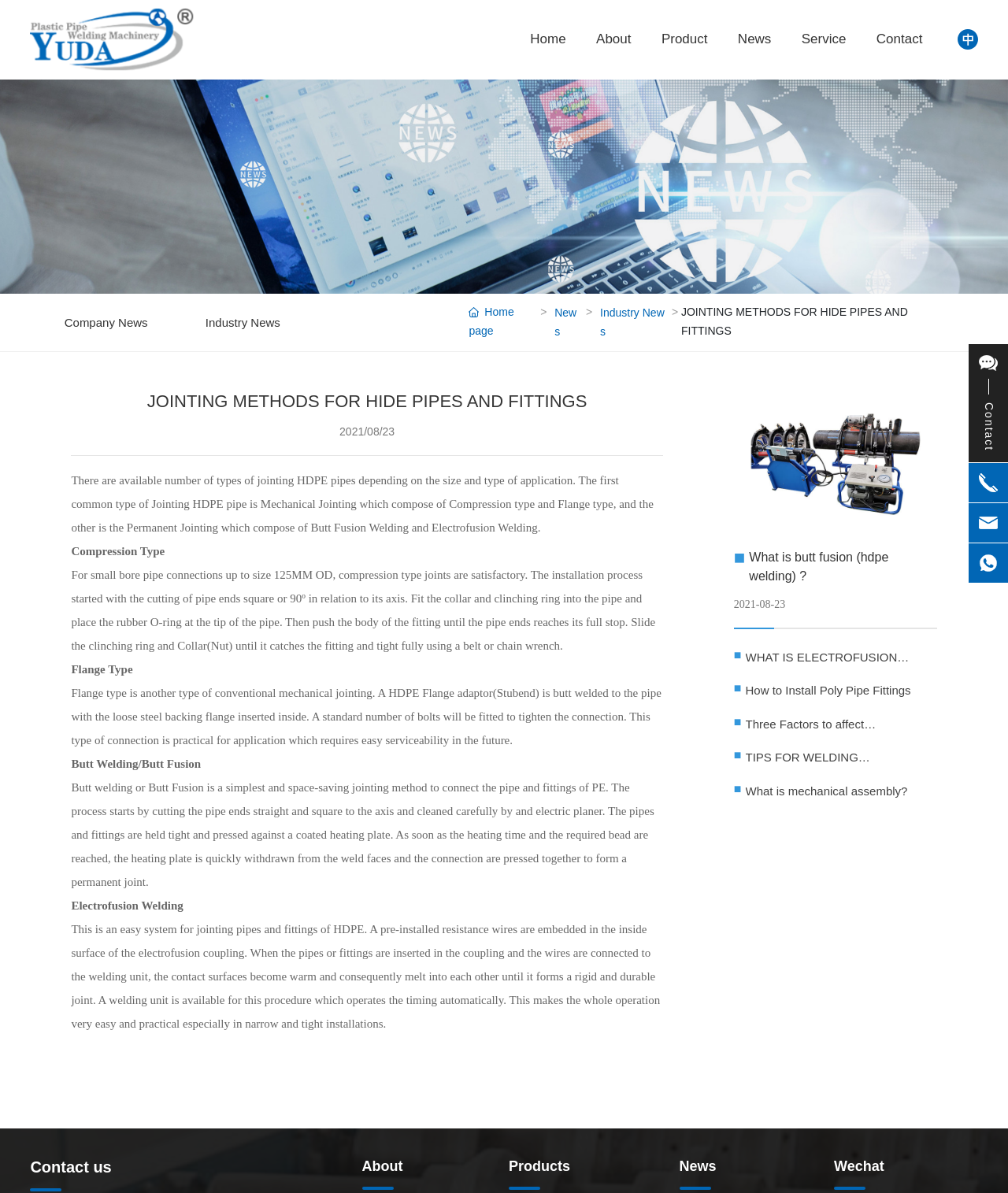Find the UI element described as: "Industry News" and predict its bounding box coordinates. Ensure the coordinates are four float numbers between 0 and 1, [left, top, right, bottom].

[0.204, 0.265, 0.278, 0.276]